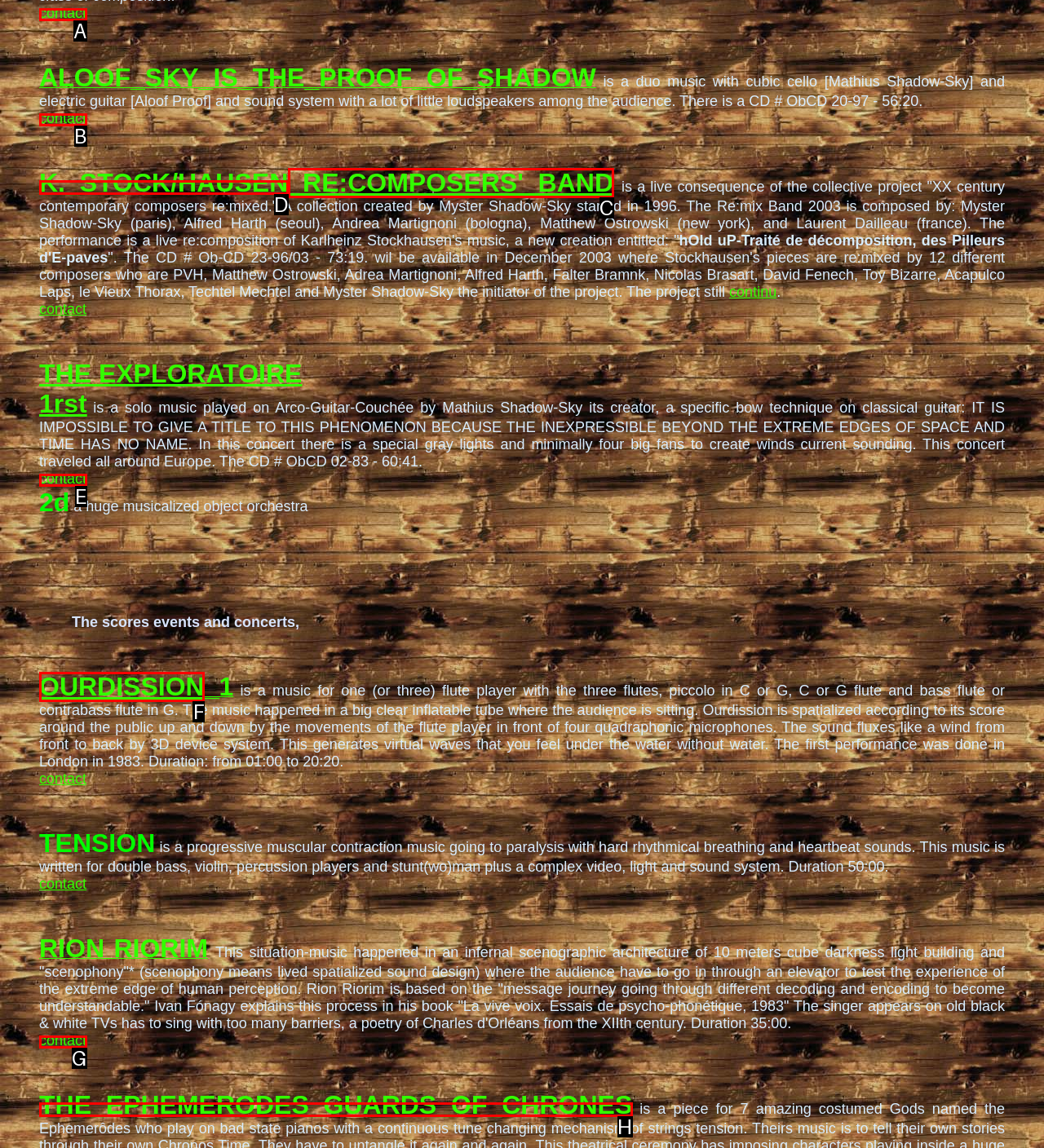Given the description: contact, determine the corresponding lettered UI element.
Answer with the letter of the selected option.

G